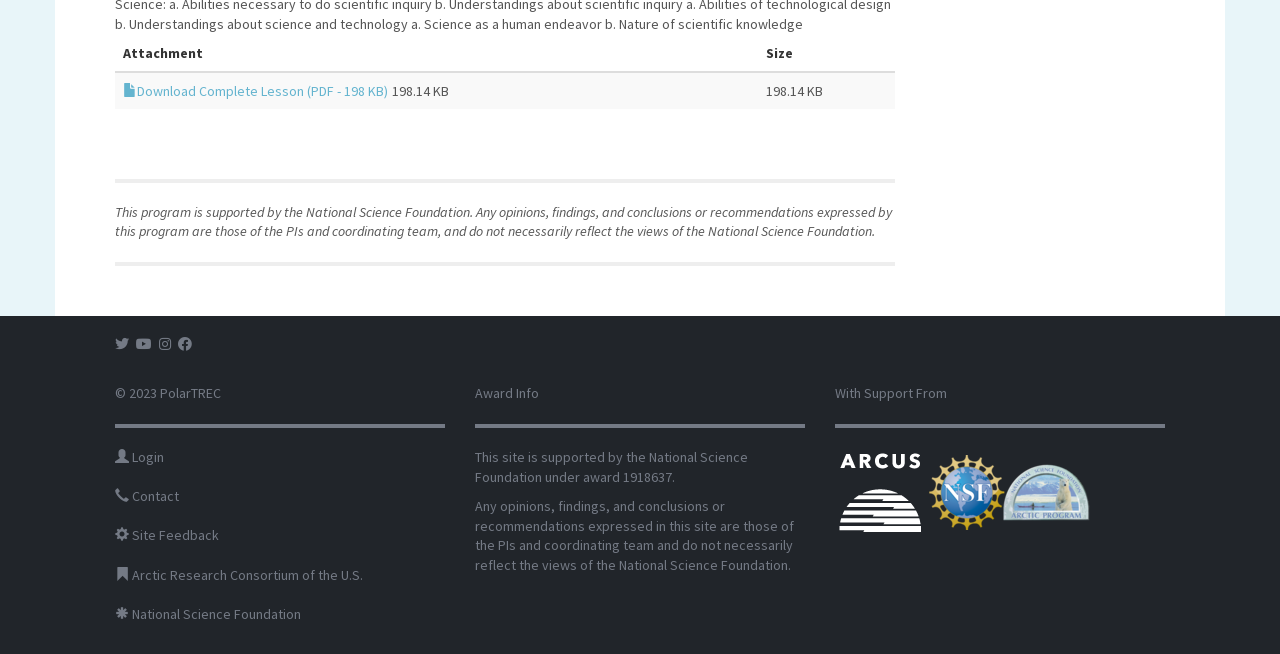What is the award number mentioned on the webpage?
Observe the image and answer the question with a one-word or short phrase response.

1918637